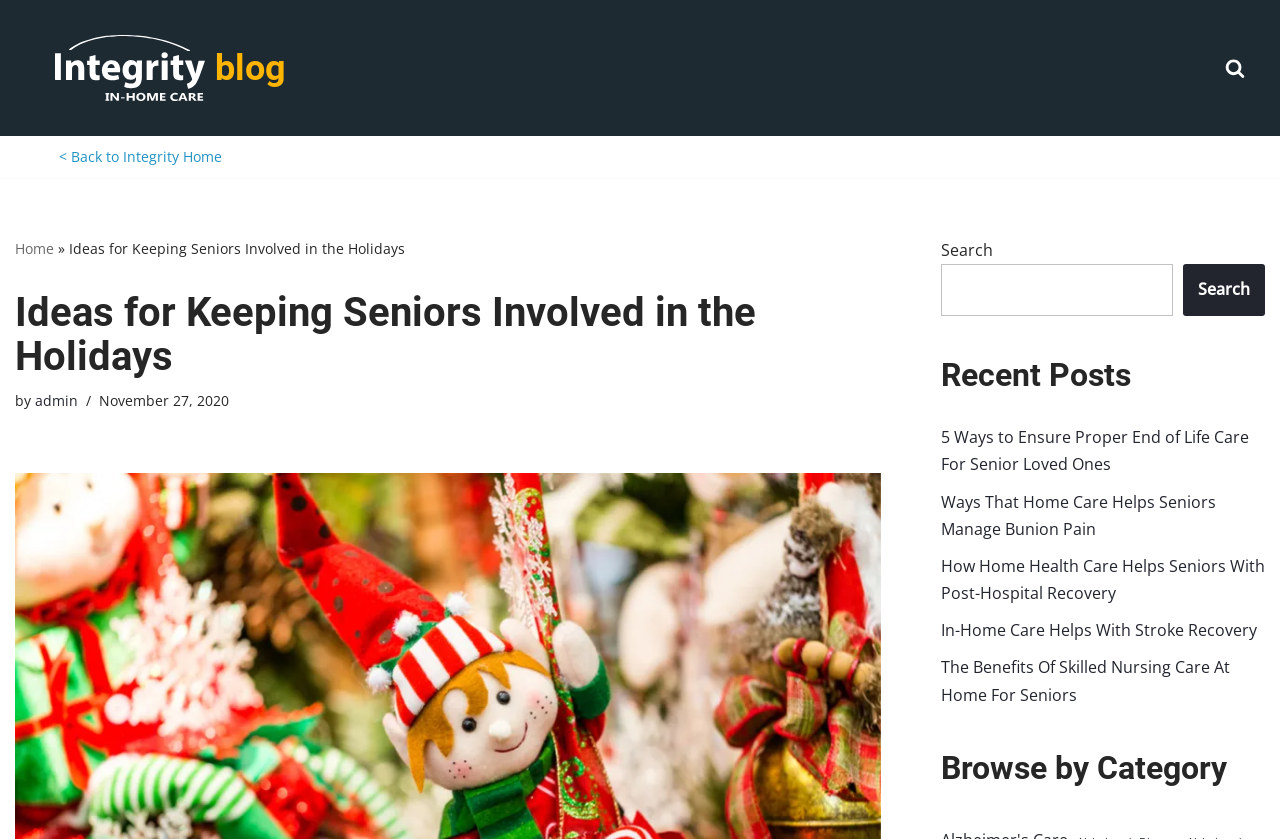Please find the bounding box coordinates in the format (top-left x, top-left y, bottom-right x, bottom-right y) for the given element description. Ensure the coordinates are floating point numbers between 0 and 1. Description: December 2014

None